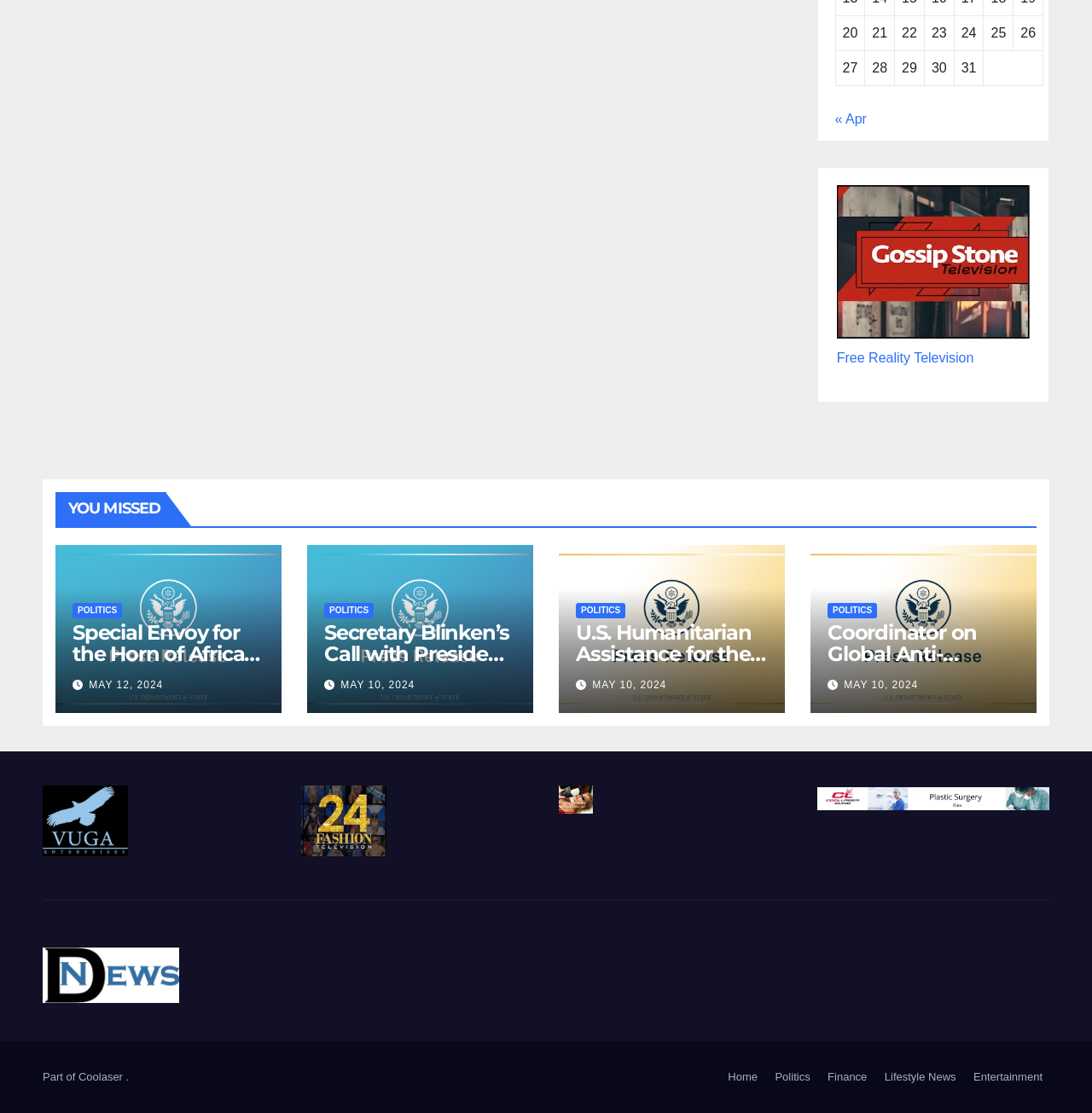Identify the bounding box coordinates of the clickable region necessary to fulfill the following instruction: "Click on 'POLITICS'". The bounding box coordinates should be four float numbers between 0 and 1, i.e., [left, top, right, bottom].

[0.066, 0.542, 0.112, 0.556]